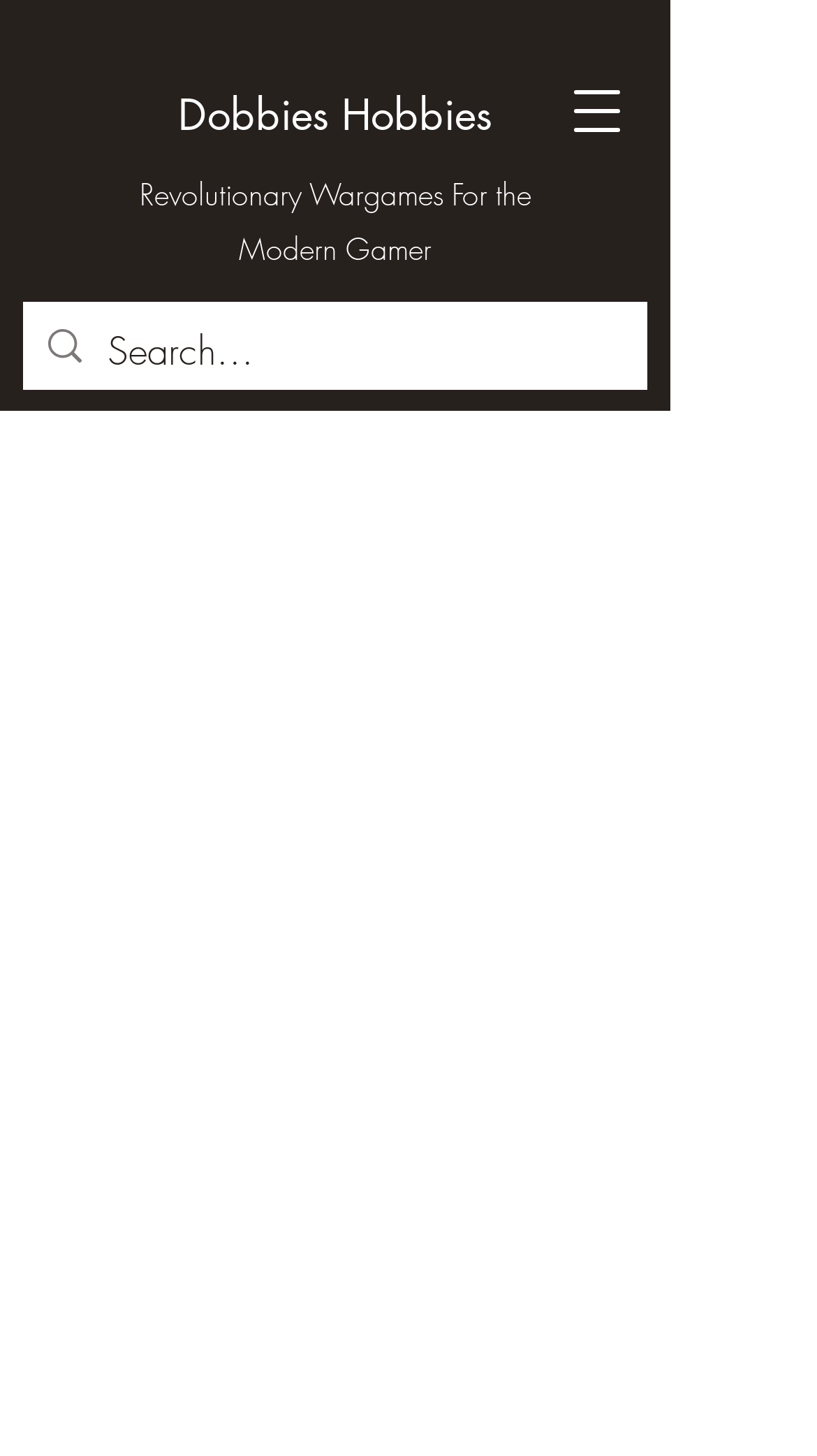What is the tagline of the website?
Answer the question using a single word or phrase, according to the image.

Revolutionary Wargames For the Modern Gamer